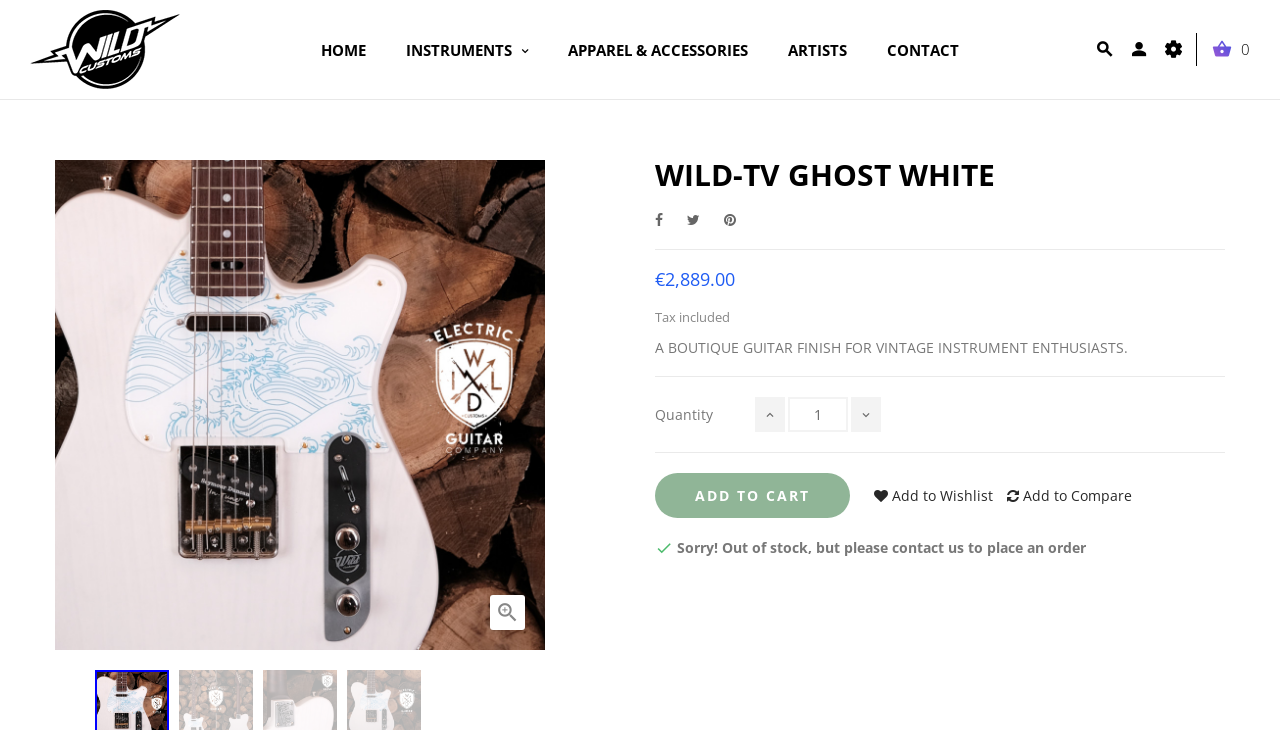Determine the coordinates of the bounding box for the clickable area needed to execute this instruction: "Click on the 'ADD TO CART' button".

[0.512, 0.648, 0.664, 0.71]